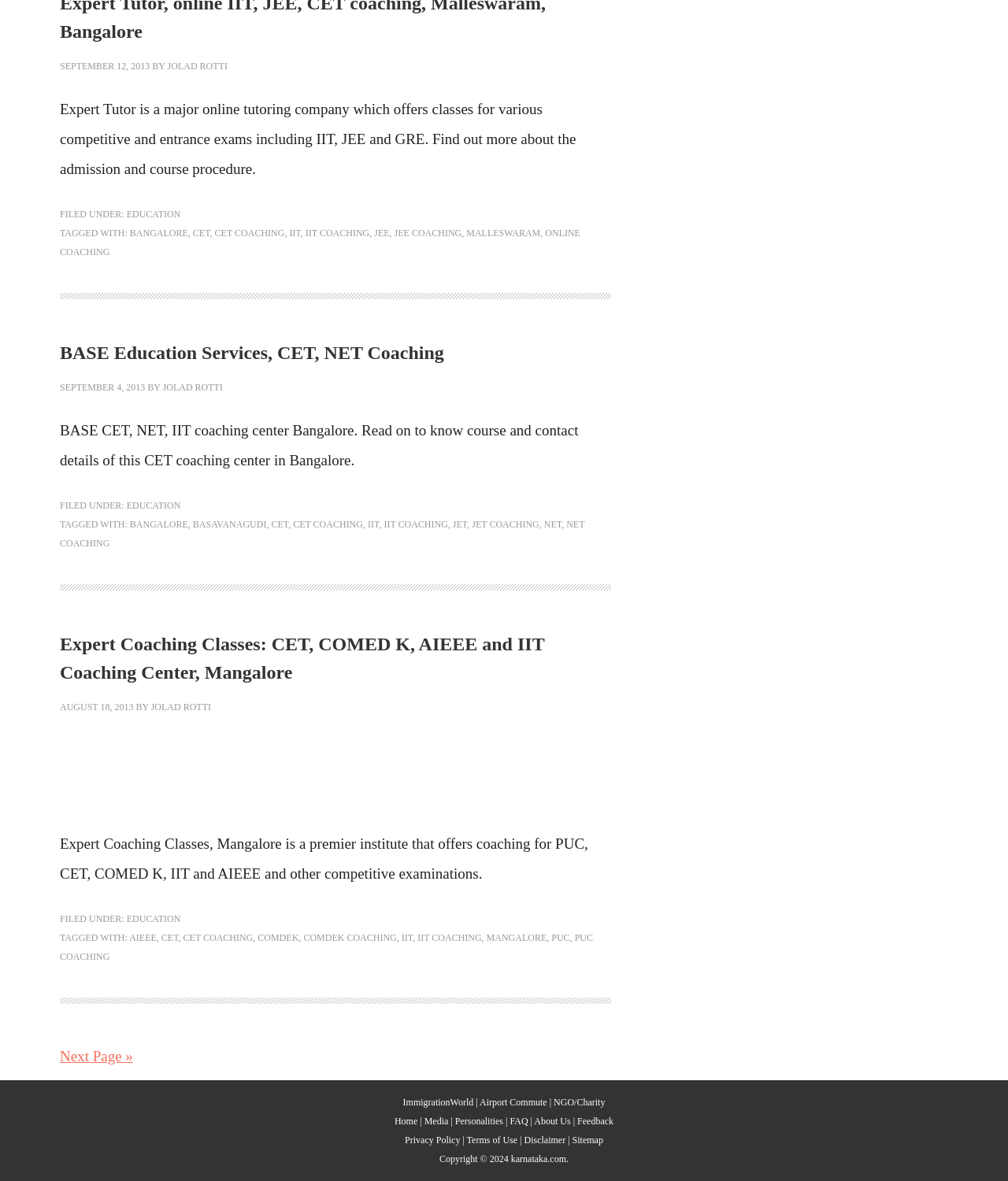Using the description "malleswaram", predict the bounding box of the relevant HTML element.

[0.463, 0.192, 0.536, 0.202]